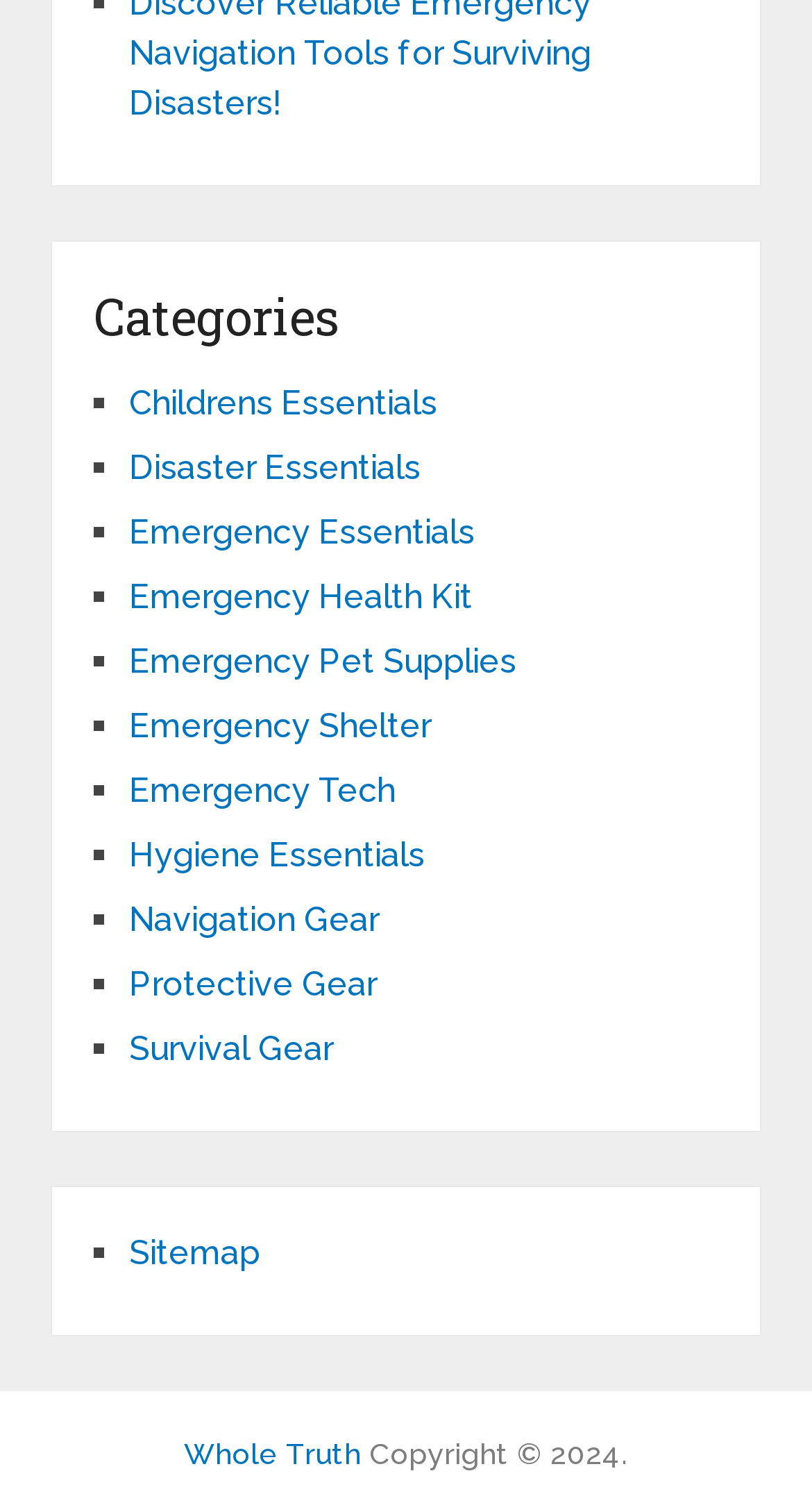Please identify the bounding box coordinates of the region to click in order to complete the task: "click on Disaster Essentials". The coordinates must be four float numbers between 0 and 1, specified as [left, top, right, bottom].

[0.159, 0.3, 0.518, 0.327]